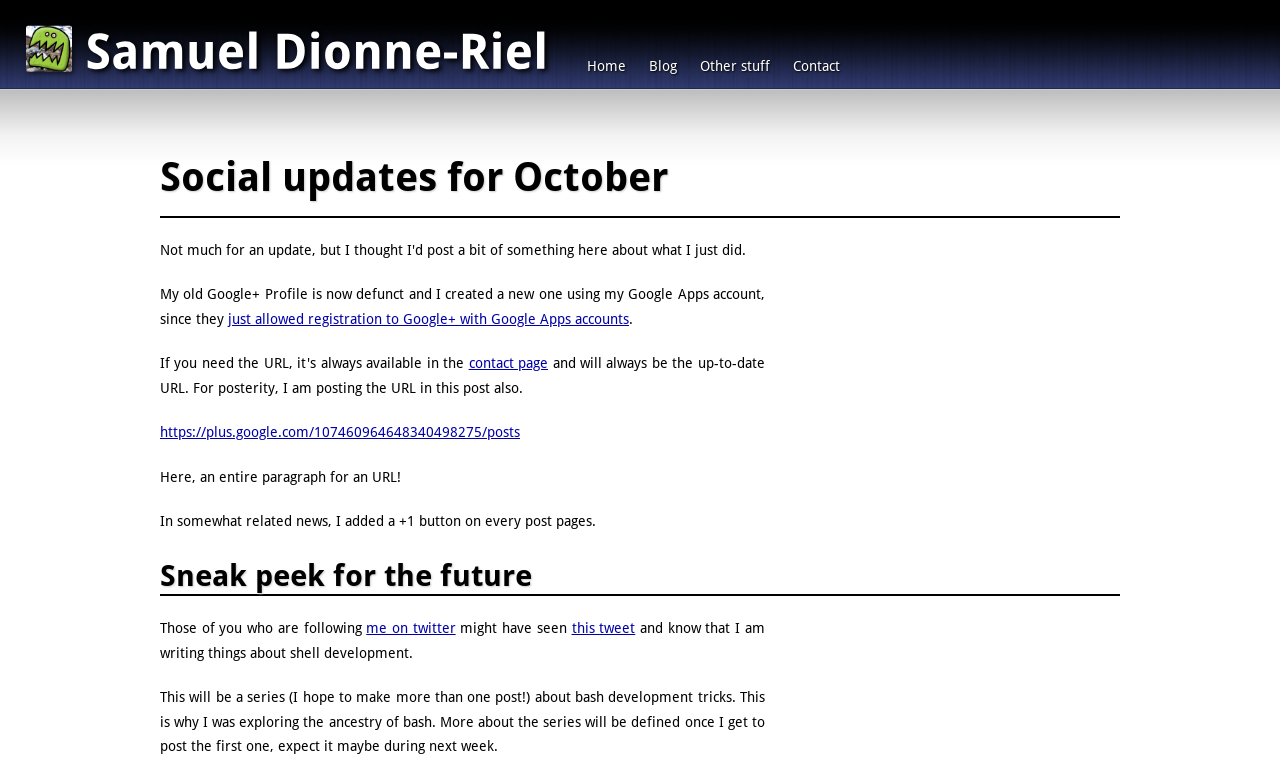Locate the bounding box of the user interface element based on this description: "me on twitter".

[0.286, 0.795, 0.356, 0.816]